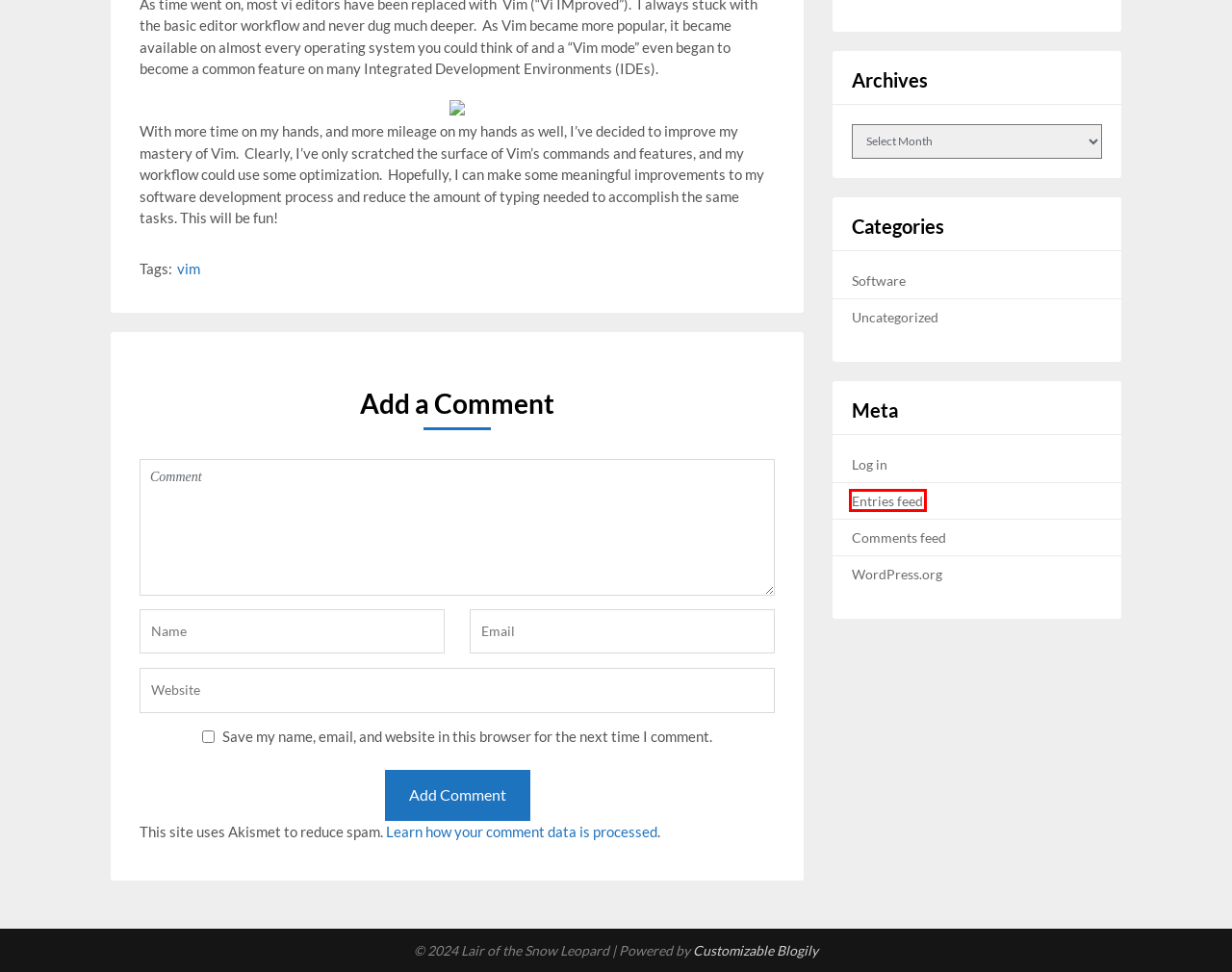Consider the screenshot of a webpage with a red bounding box around an element. Select the webpage description that best corresponds to the new page after clicking the element inside the red bounding box. Here are the candidates:
A. Software – Lair of the Snow Leopard
B. vim – Lair of the Snow Leopard
C. Lair of the Snow Leopard
D. Will Santa bring me a Raspberry Pi? – Lair of the Snow Leopard
E. Blog Tool, Publishing Platform, and CMS – WordPress.org
F. Comments for Lair of the Snow Leopard
G. Uncategorized – Lair of the Snow Leopard
H. Log In ‹ Lair of the Snow Leopard — WordPress

C